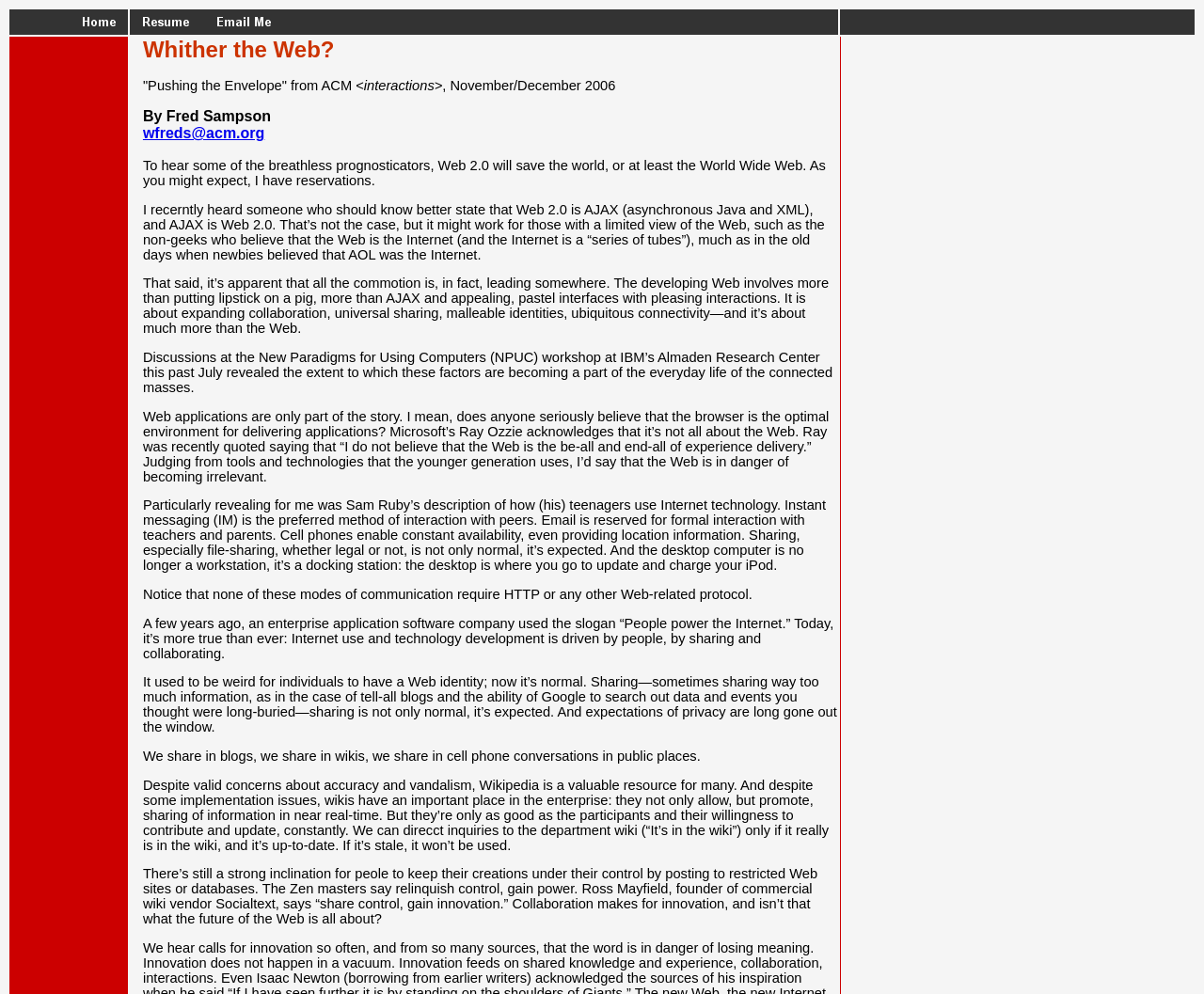Write a detailed summary of the webpage, including text, images, and layout.

This webpage appears to be a personal blog or article written by Fred Sampson, with a focus on technical writing and communication. At the top of the page, there is a row with three grid cells. The first cell contains a link, while the second cell has two links, "Resume" and "Email me!", each accompanied by a small image. The third cell is empty.

Below this row, there is a heading that reads "Whither the Web?" followed by a subheading with the author's name and email address. The main content of the page is a series of paragraphs discussing the evolution of the web, Web 2.0, and the role of collaboration and sharing in shaping its future. The text is divided into several sections, each exploring a different aspect of the web's development, such as the limitations of AJAX, the importance of universal sharing, and the rise of new modes of communication like instant messaging and file-sharing.

Throughout the page, there are no images other than the two small icons accompanying the "Resume" and "Email me!" links. The layout is simple and easy to follow, with a clear hierarchy of headings and paragraphs. Overall, the page appears to be a thought-provoking article on the future of the web, written in a conversational and engaging style.